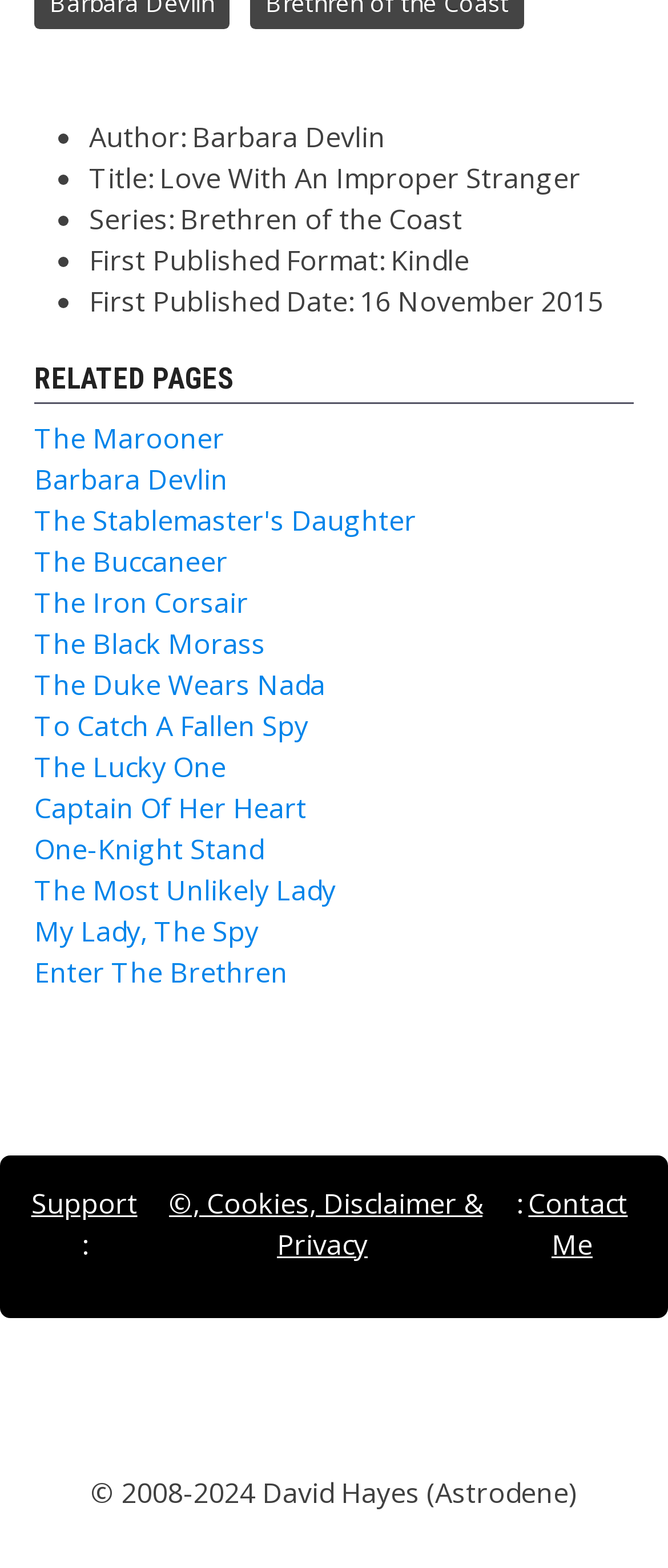What is the title of the book?
Look at the screenshot and respond with a single word or phrase.

Love With An Improper Stranger